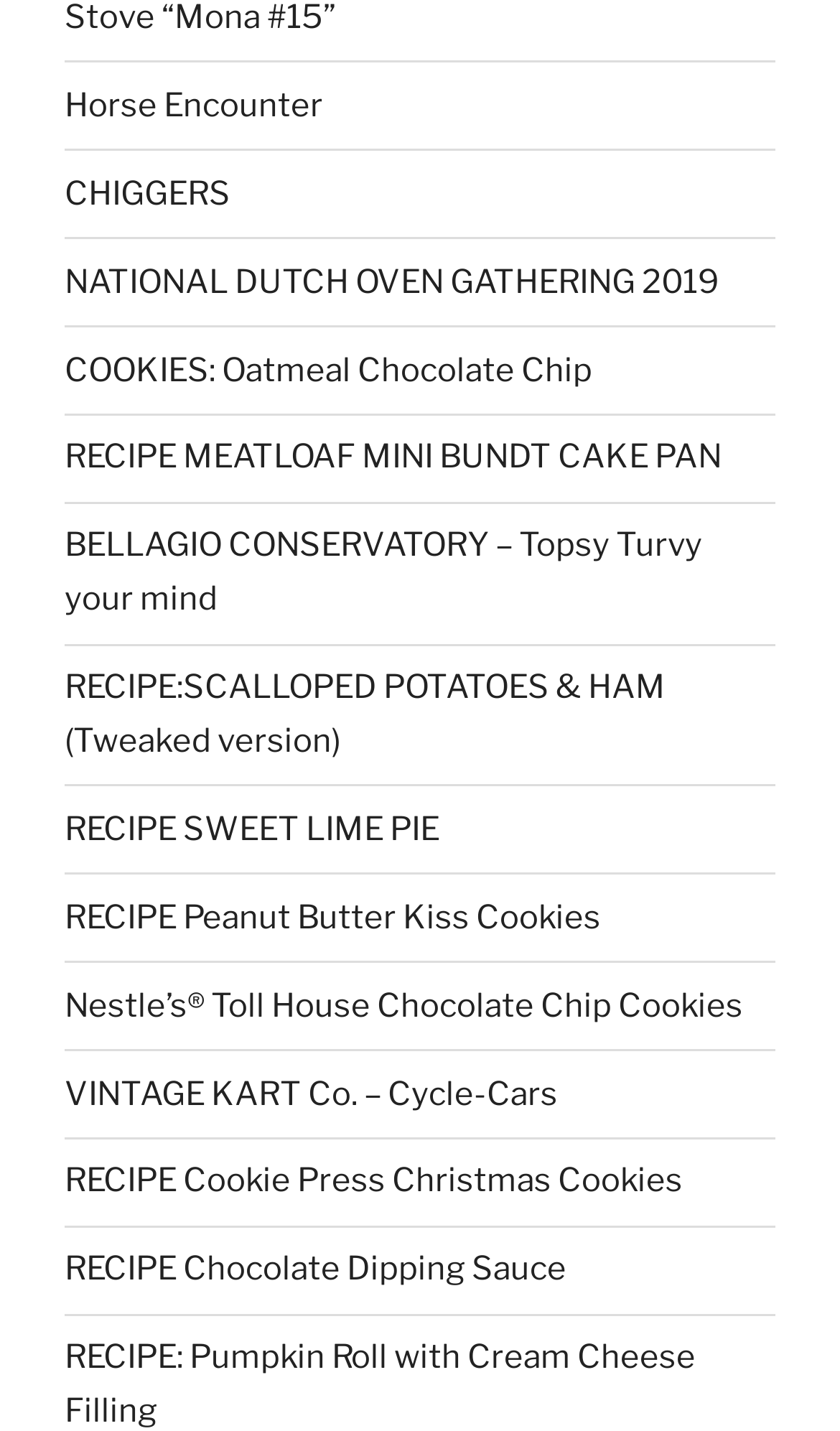How many recipe links are on this webpage?
Answer the question with a single word or phrase, referring to the image.

11